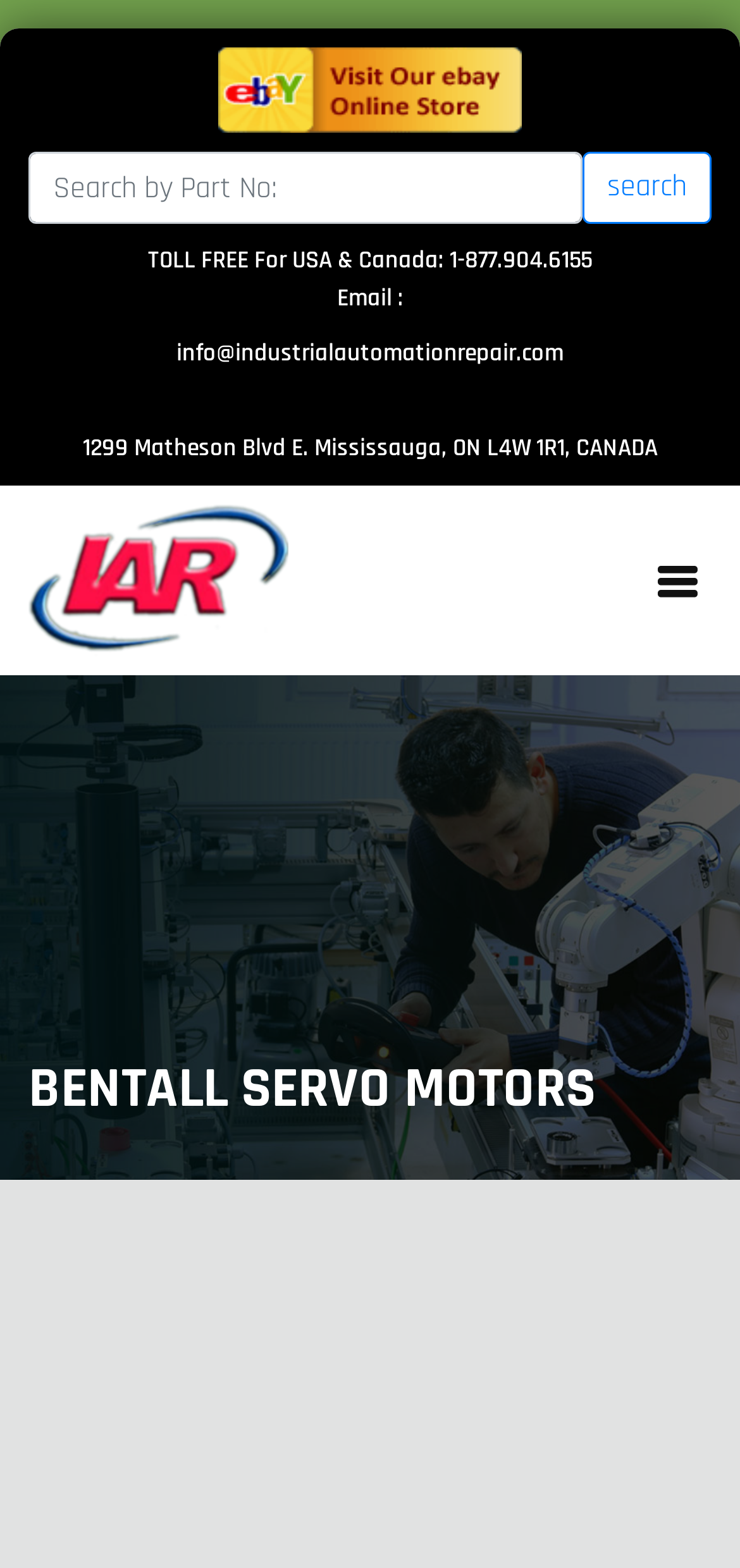Answer the question using only a single word or phrase: 
What is the category of products or services offered by the company?

BENTALL SERVO MOTORS